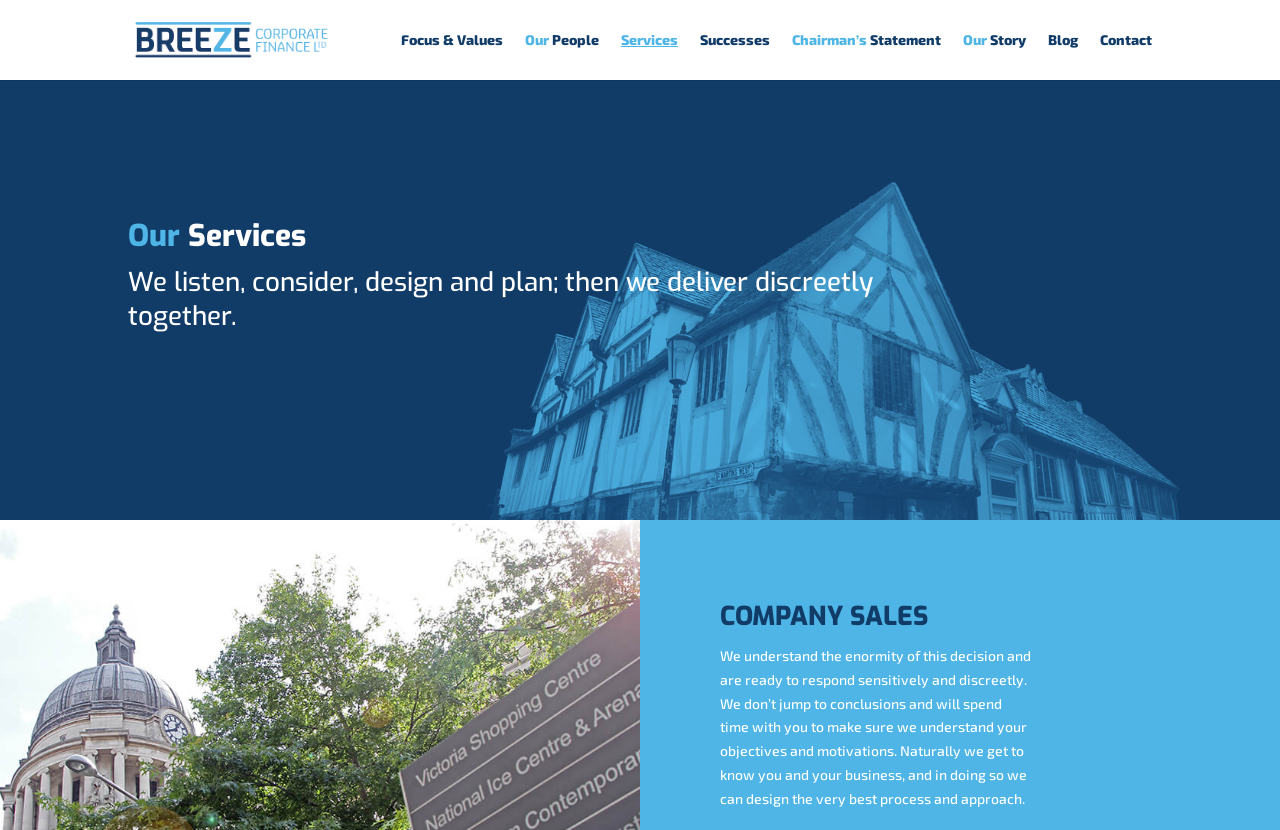Identify the bounding box coordinates for the element you need to click to achieve the following task: "visit Contact page". The coordinates must be four float values ranging from 0 to 1, formatted as [left, top, right, bottom].

[0.859, 0.04, 0.9, 0.096]